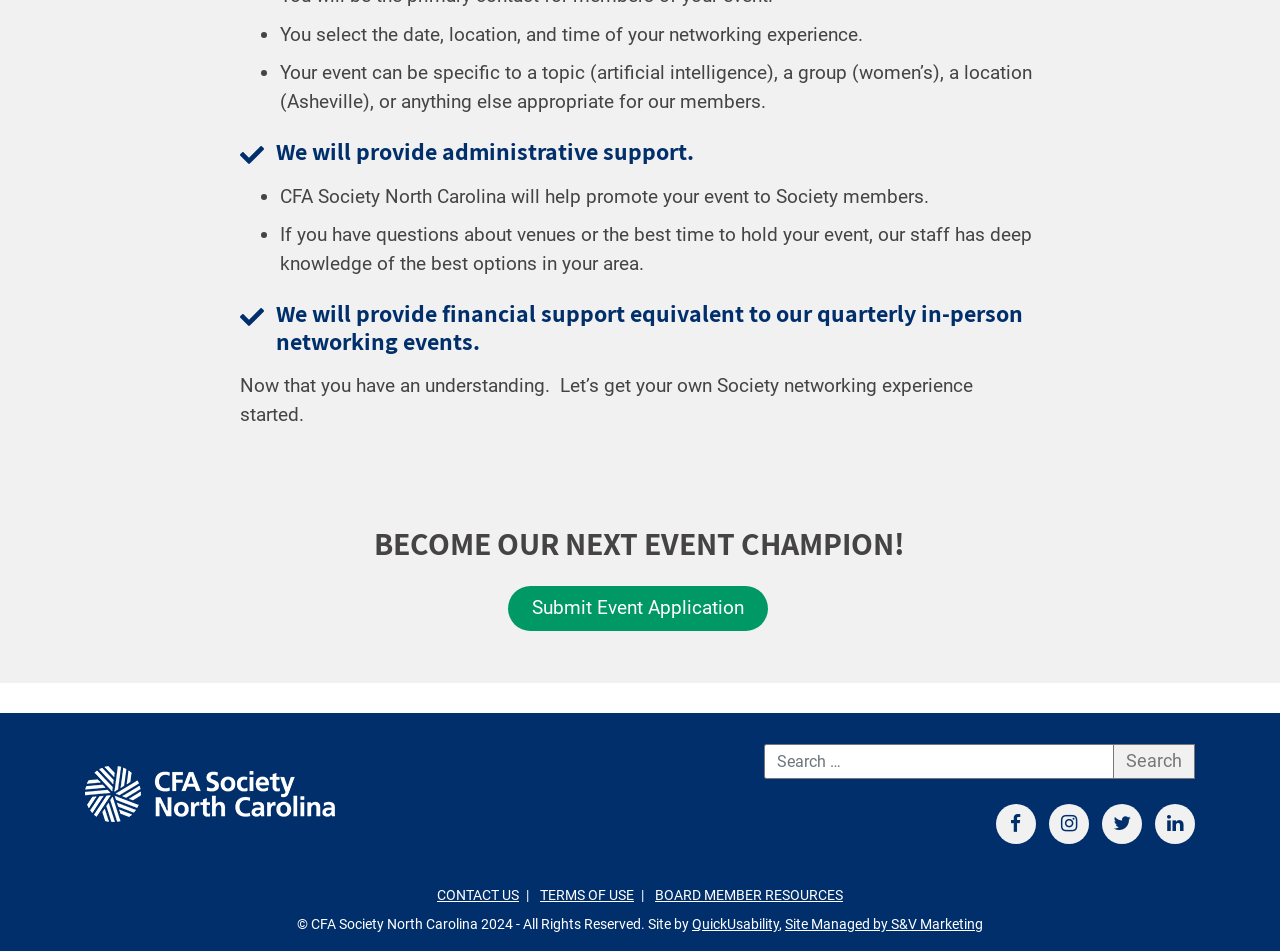What is the copyright year of the webpage?
Answer with a single word or short phrase according to what you see in the image.

2024